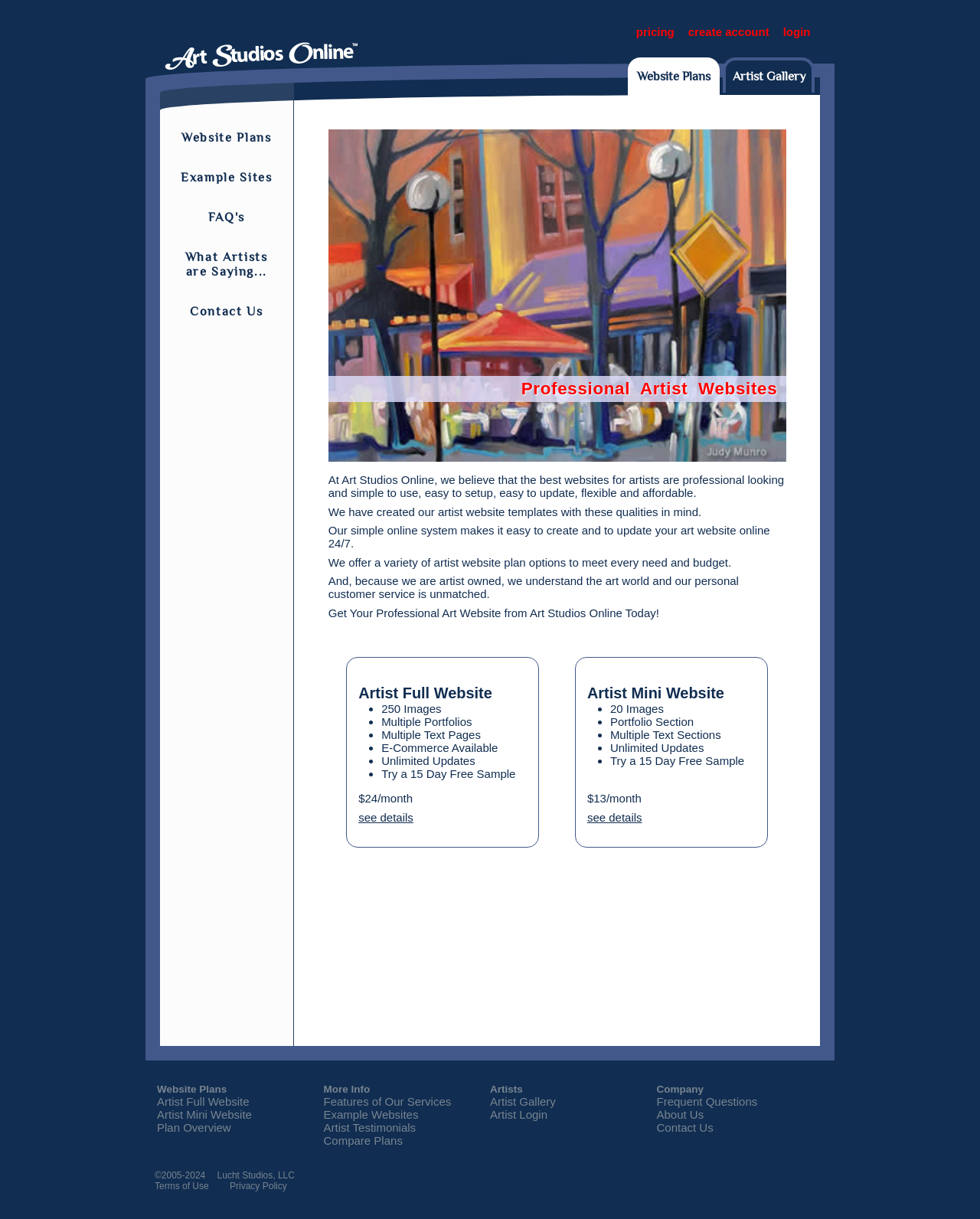Please determine the bounding box coordinates of the element to click in order to execute the following instruction: "create an account". The coordinates should be four float numbers between 0 and 1, specified as [left, top, right, bottom].

[0.702, 0.019, 0.785, 0.033]